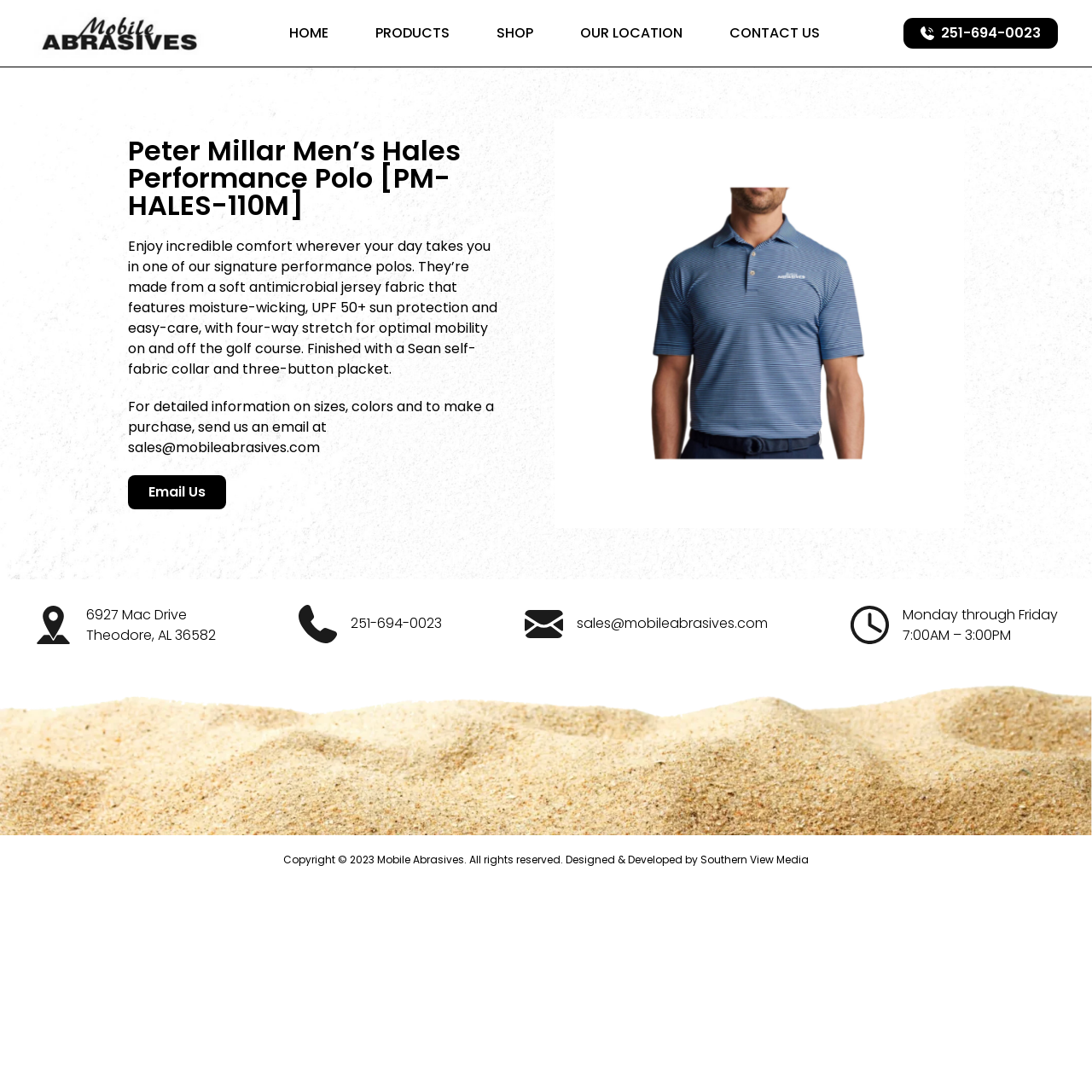Please indicate the bounding box coordinates for the clickable area to complete the following task: "Click CONTACT US". The coordinates should be specified as four float numbers between 0 and 1, i.e., [left, top, right, bottom].

[0.652, 0.019, 0.766, 0.042]